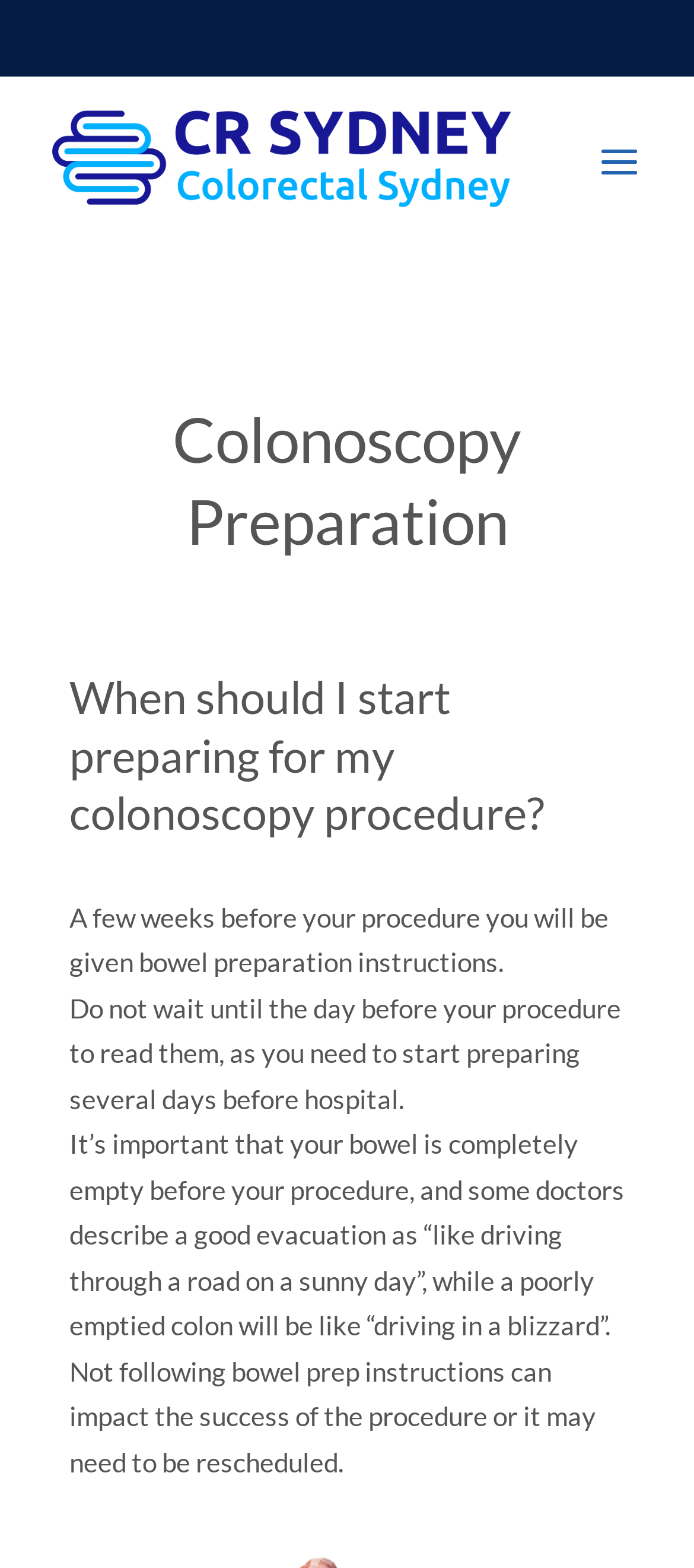Please answer the following question using a single word or phrase: 
What is the purpose of bowel preparation instructions?

To empty the bowel